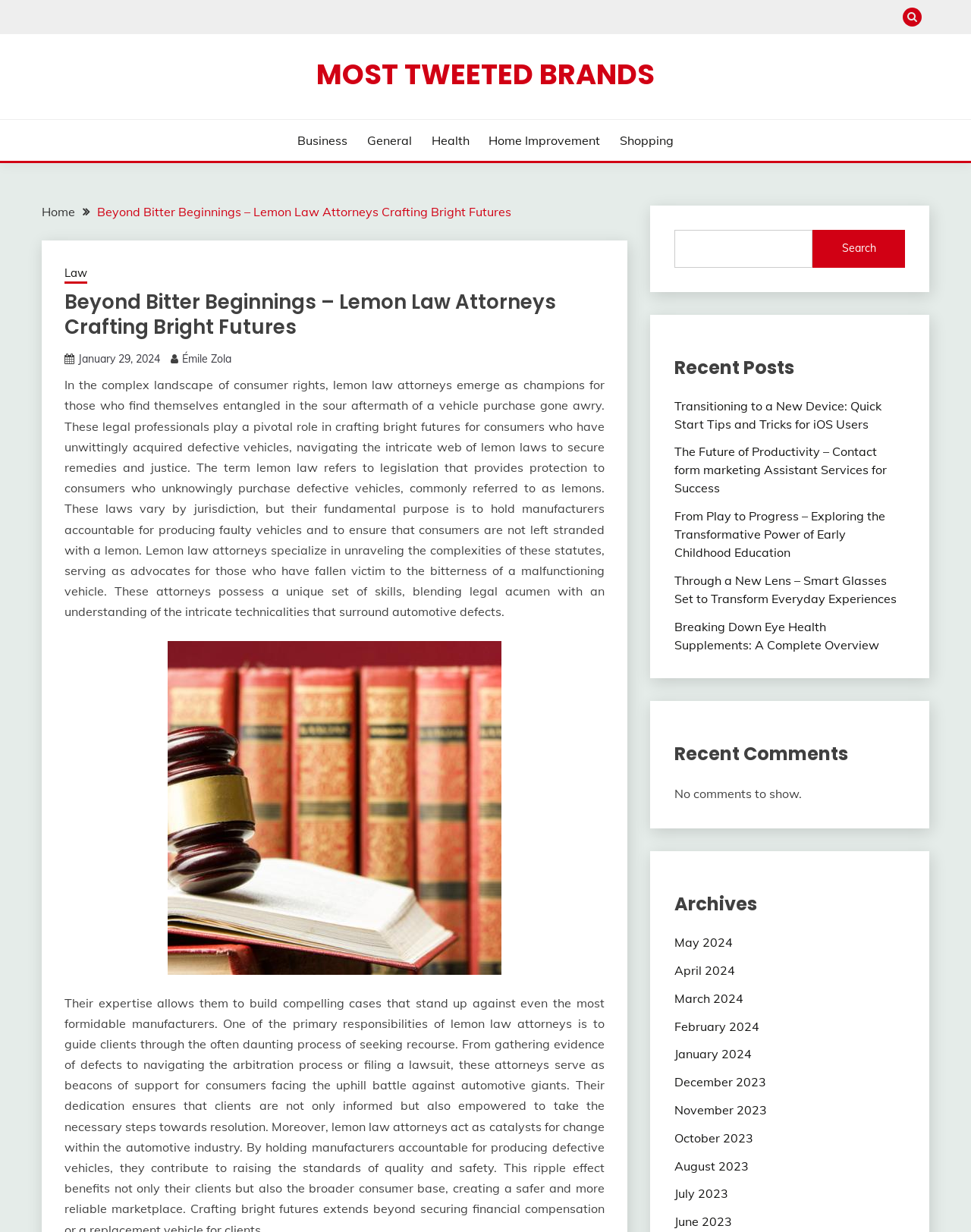Please identify the bounding box coordinates for the region that you need to click to follow this instruction: "Click the search button".

[0.837, 0.186, 0.932, 0.217]